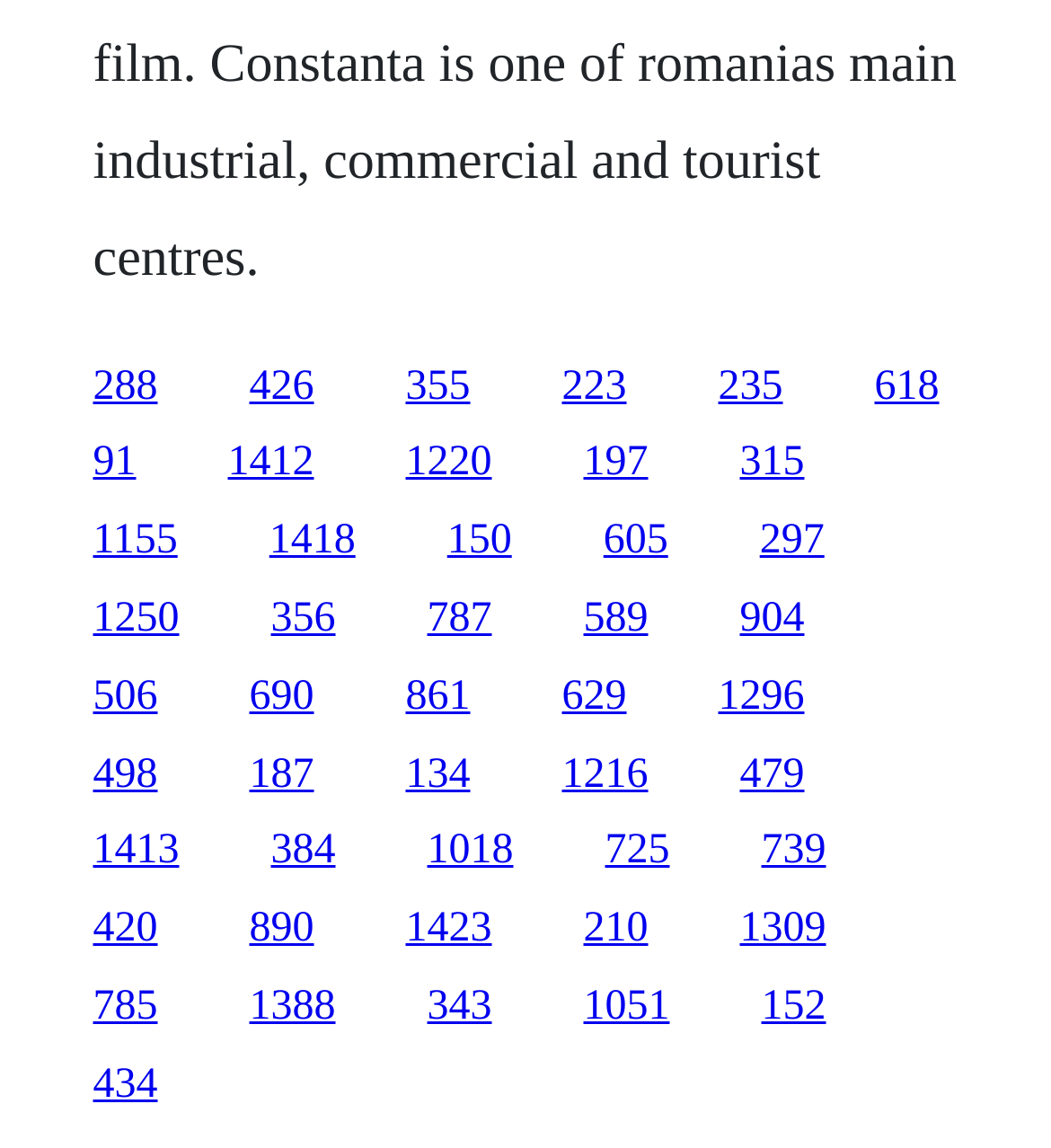Specify the bounding box coordinates for the region that must be clicked to perform the given instruction: "click the first link".

[0.088, 0.316, 0.15, 0.356]